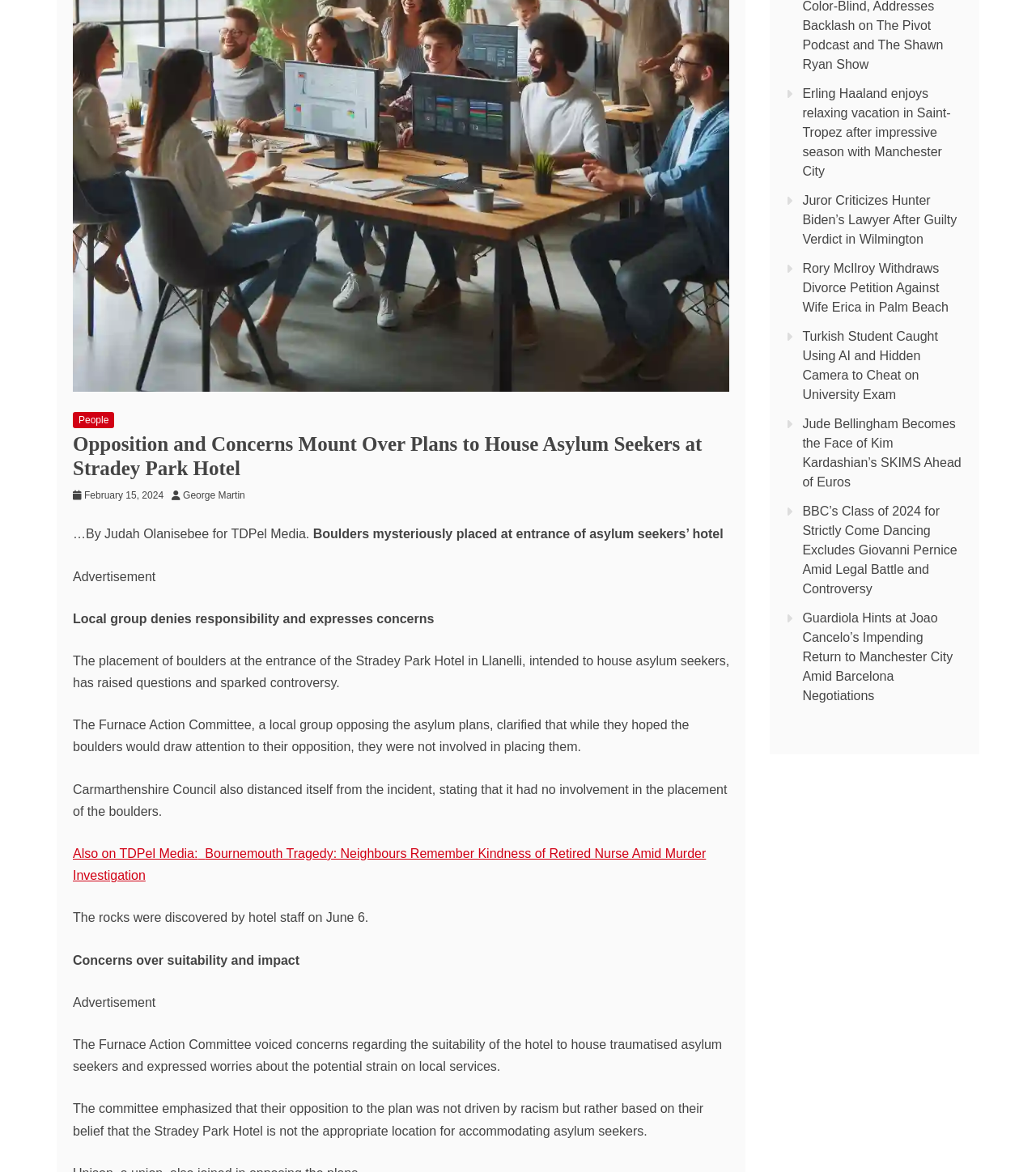Locate the bounding box coordinates of the UI element described by: "George Martin". Provide the coordinates as four float numbers between 0 and 1, formatted as [left, top, right, bottom].

[0.177, 0.418, 0.244, 0.427]